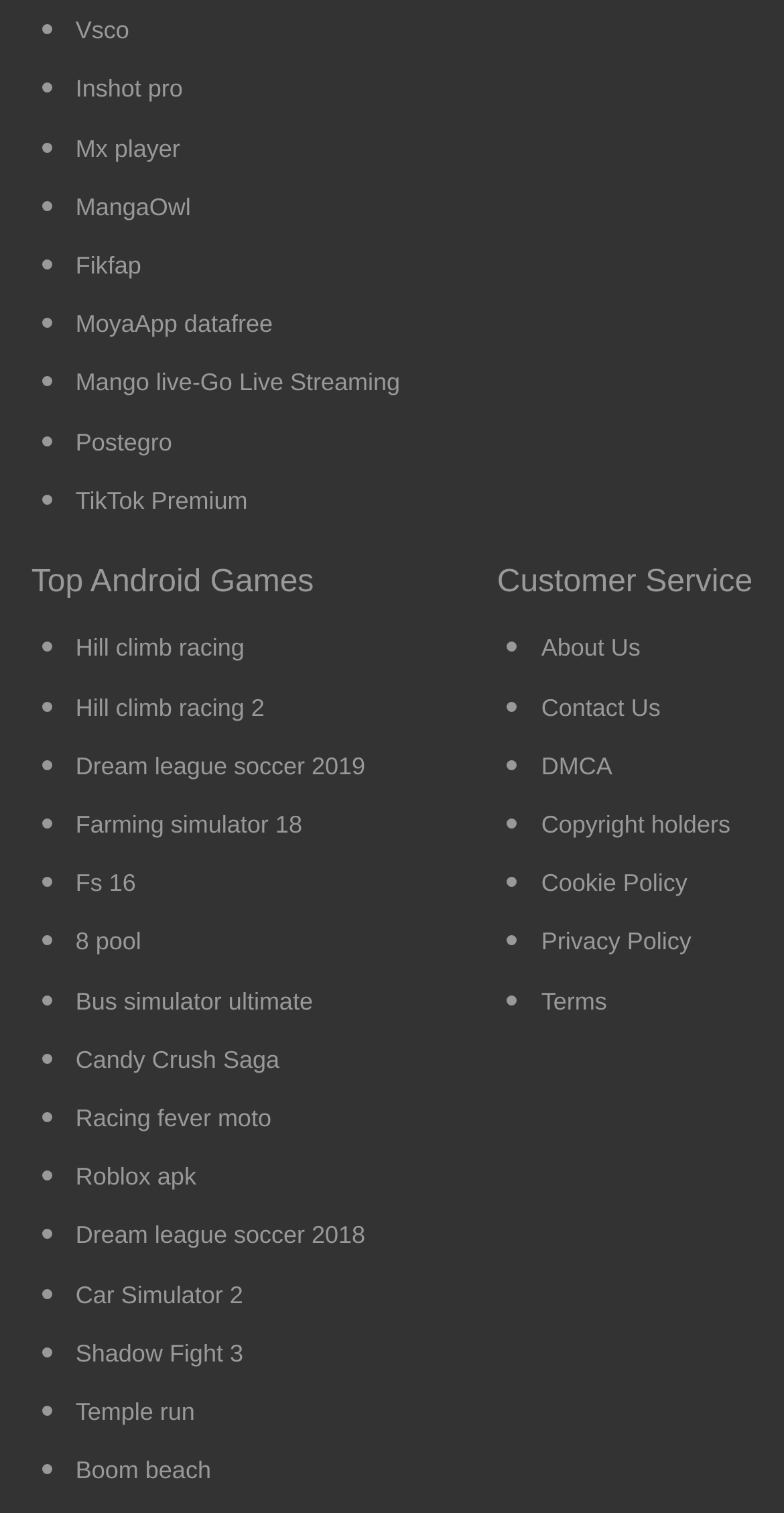What is the first game listed under Top Android Games?
Please provide a single word or phrase based on the screenshot.

Hill climb racing